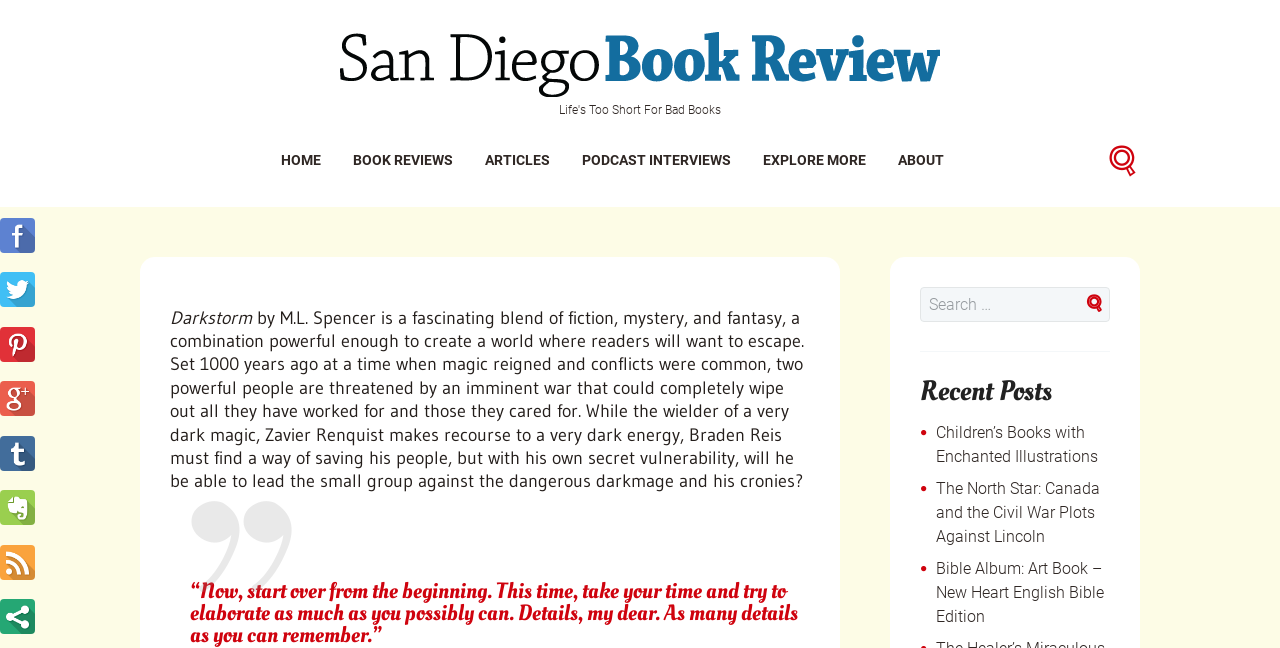Articulate a complete and detailed caption of the webpage elements.

This webpage is a book review page for "Darkstorm" by M.L. Spencer. At the top, there is a navigation menu with links to "HOME", "BOOK REVIEWS", "ARTICLES", "PODCAST INTERVIEWS", and "ABOUT". Below the navigation menu, there is a title "Darkstorm" followed by a brief summary of the book, which describes it as a fascinating blend of fiction, mystery, and fantasy.

To the right of the title, there is a search form with a textbox and a search button. Below the search form, there is a section titled "Recent Posts" with links to three recent book reviews, including "Children’s Books with Enchanted Illustrations", "The North Star: Canada and the Civil War Plots Against Lincoln", and "Bible Album: Art Book – New Heart English Bible Edition".

On the left side of the page, there are several social media links, represented by icons, and a link to "Life's Too Short For Bad Books". At the top-right corner, there is an "Open/close search form" button with a search icon. Above the book summary, there is a heading with a quote from the book, "“Now, start over from the beginning. This time, take your time and try to elaborate as much as you possibly can. Details, my dear. As many details as you can remember.”"